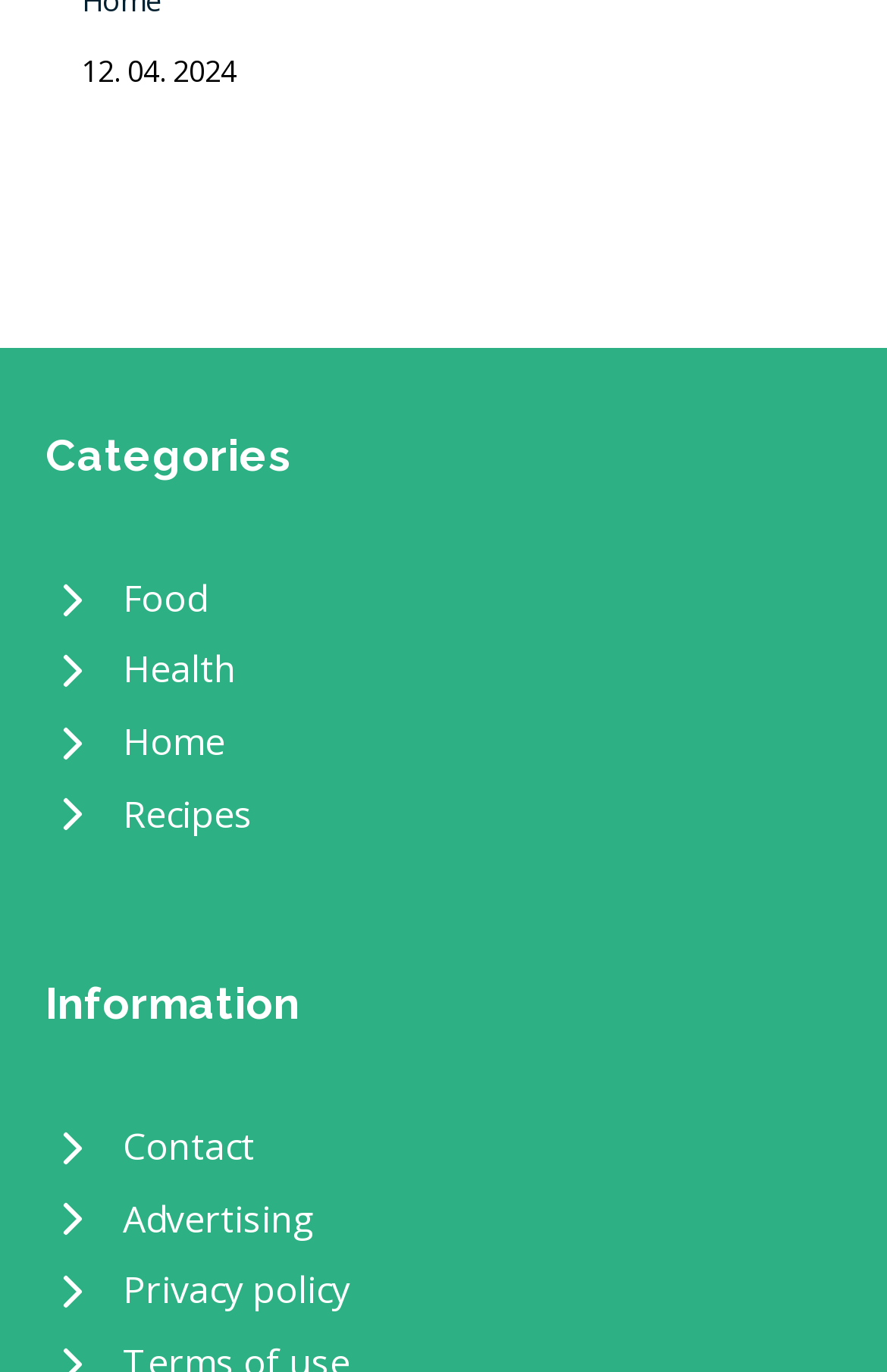Please answer the following question using a single word or phrase: 
How many information links are there?

4